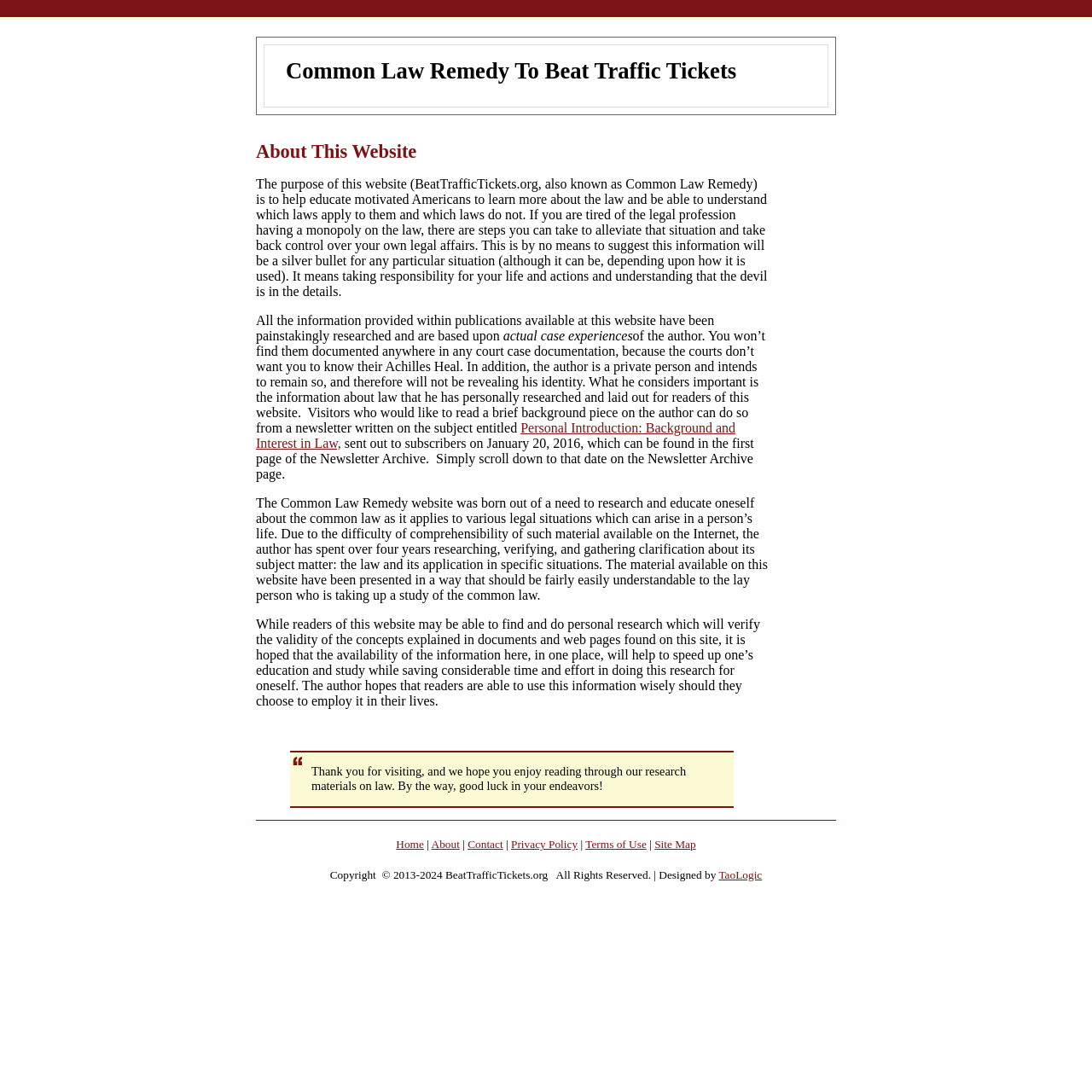Can you pinpoint the bounding box coordinates for the clickable element required for this instruction: "Click on the 'Wisdom Cotton' link"? The coordinates should be four float numbers between 0 and 1, i.e., [left, top, right, bottom].

None